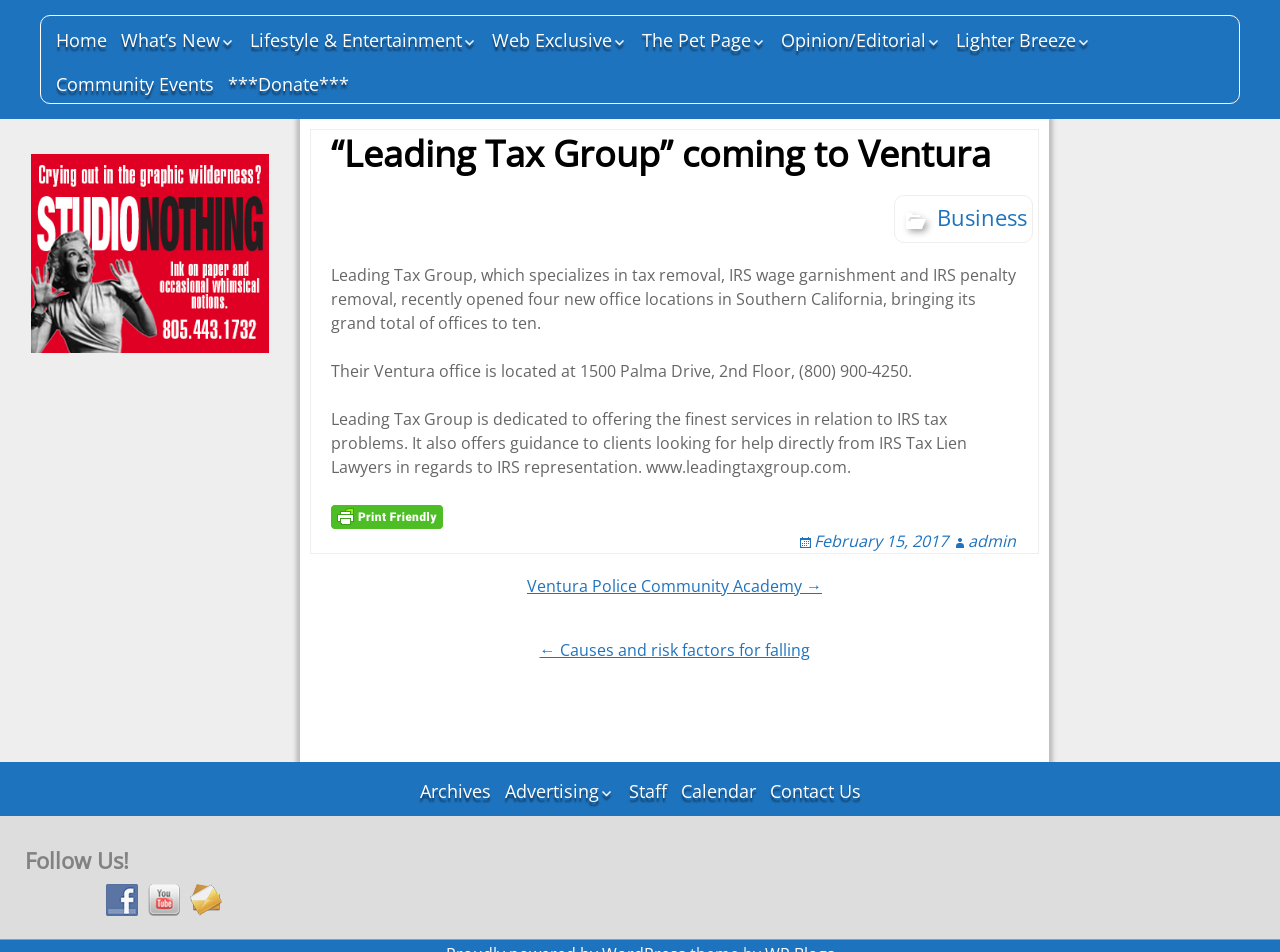Please find the bounding box coordinates of the element's region to be clicked to carry out this instruction: "Check the archives".

[0.324, 0.811, 0.387, 0.851]